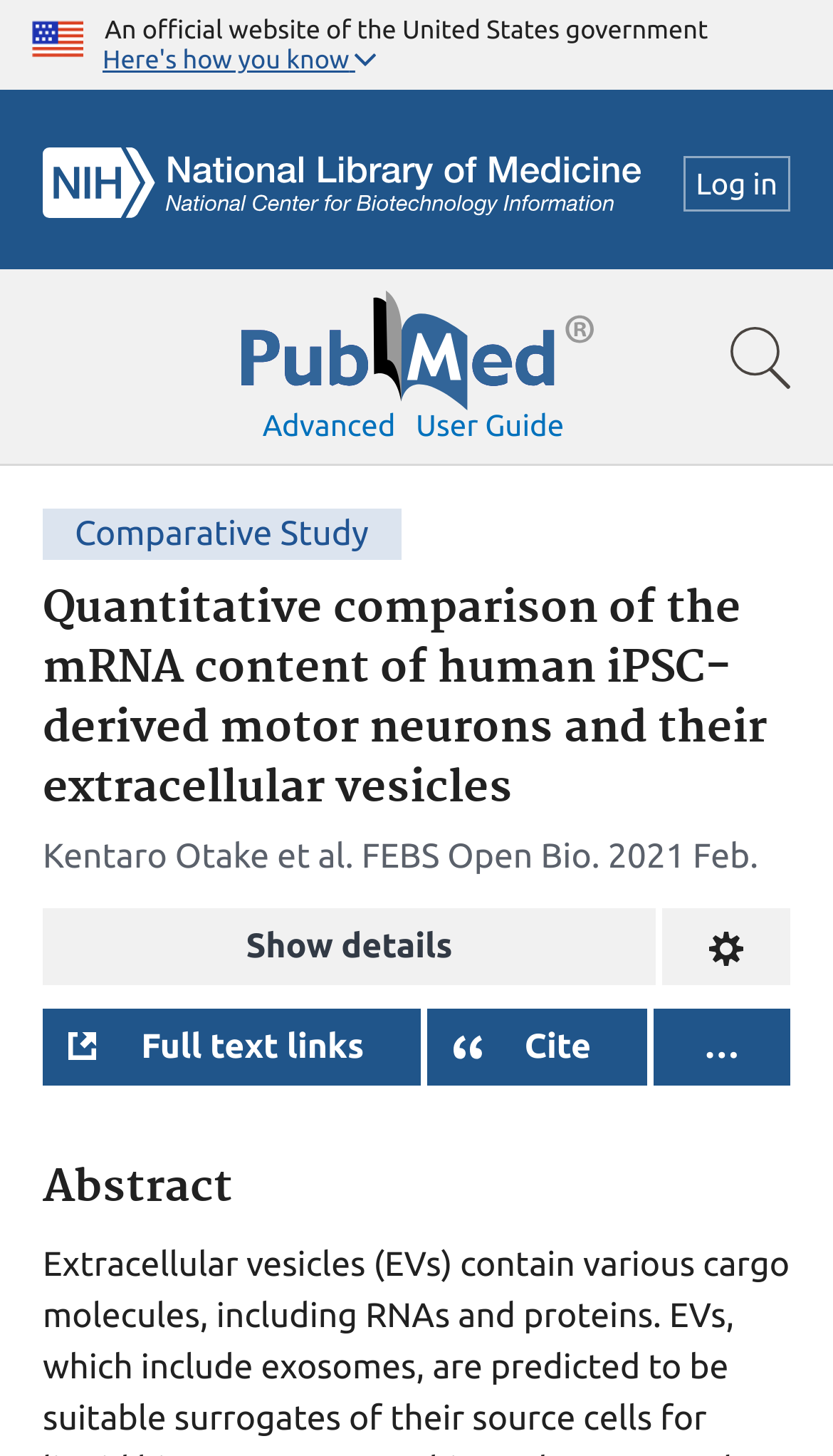Could you specify the bounding box coordinates for the clickable section to complete the following instruction: "Search for a term"?

[0.0, 0.185, 1.0, 0.32]